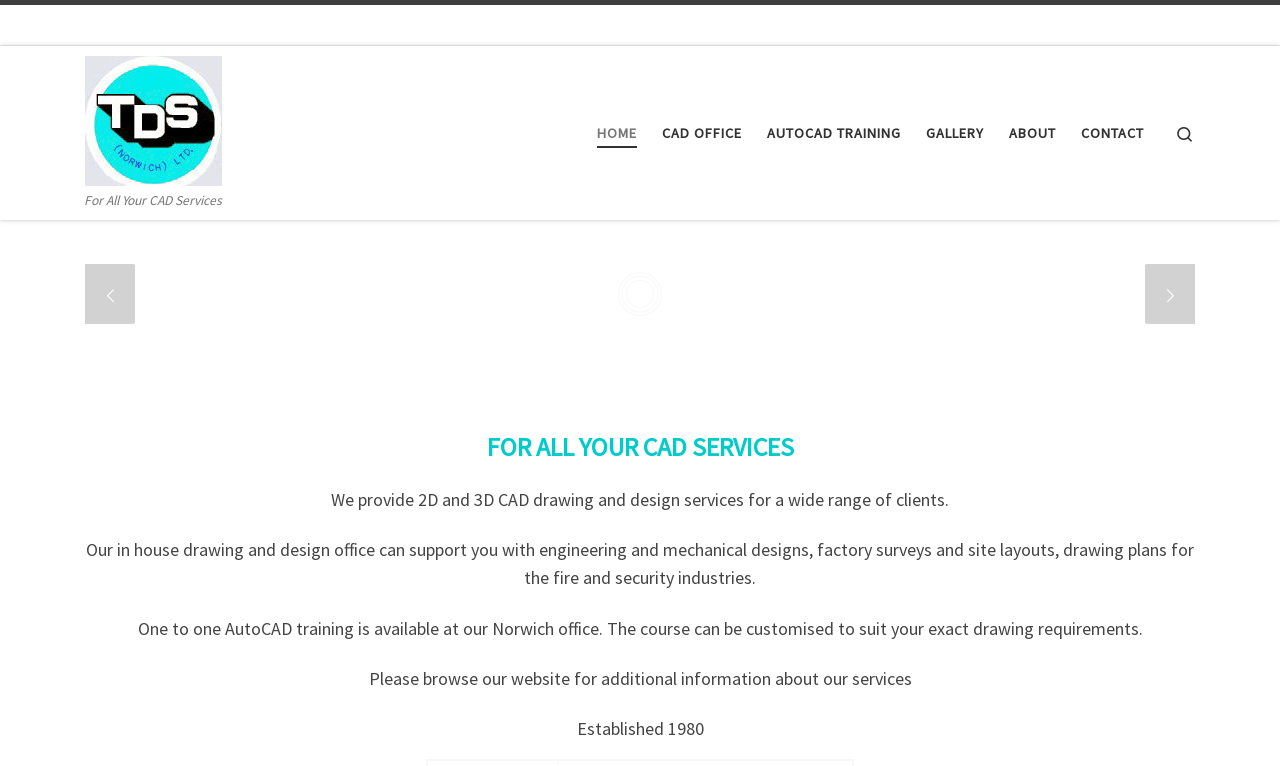Identify the bounding box coordinates of the specific part of the webpage to click to complete this instruction: "search for something".

[0.905, 0.134, 0.945, 0.213]